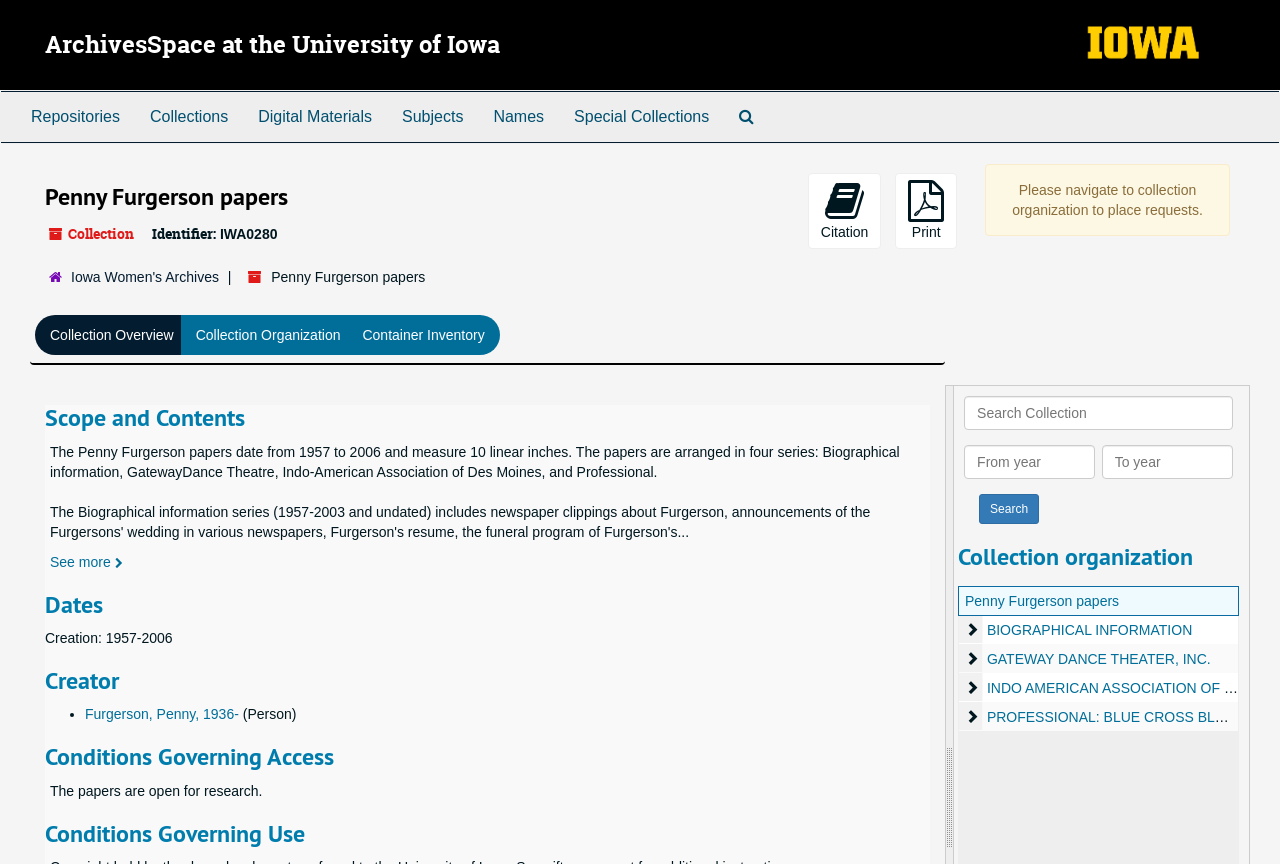Illustrate the webpage's structure and main components comprehensively.

The webpage is about the Penny Furgerson papers collection at the University of Iowa ArchivesSpace. At the top, there is a heading with the title "ArchivesSpace at the University of Iowa" and a link to it. Next to it, there is an image of the University of Iowa Special Collections and Archives. Below the heading, there is a top-level navigation menu with links to "Repositories", "Collections", "Digital Materials", "Subjects", "Names", "Special Collections", and "Search The Archives".

The main content of the page is divided into sections. The first section has a heading "Penny Furgerson papers" and provides information about the collection, including its identifier "IWA0280". There are also page actions available, such as citation and print buttons.

The next section has a hierarchical navigation menu with links to "Iowa Women's Archives" and the current collection "Penny Furgerson papers". Below it, there are links to "Collection Overview", "Collection Organization", and "Container Inventory".

The "Scope and Contents" section provides a detailed description of the collection, including its dates, arrangement, and contents. There is also a link to "See more" at the bottom of the section.

The following sections provide information about the collection's dates, creator, conditions governing access, and conditions governing use. The dates section specifies that the collection was created between 1957 and 2006. The creator is listed as Penny Furgerson, a person.

The conditions governing access section states that the papers are open for research, while the conditions governing use section does not have any specific restrictions.

The page also has a search function that allows users to search the collection by year, with input fields for "From year" and "To year" and a search button.

Finally, the "Collection organization" section provides a hierarchical view of the collection's organization, with links to its four series: Biographical information, GatewayDance Theatre, Indo-American Association of Des Moines, and Professional. Each series has a button to expand or collapse its contents.